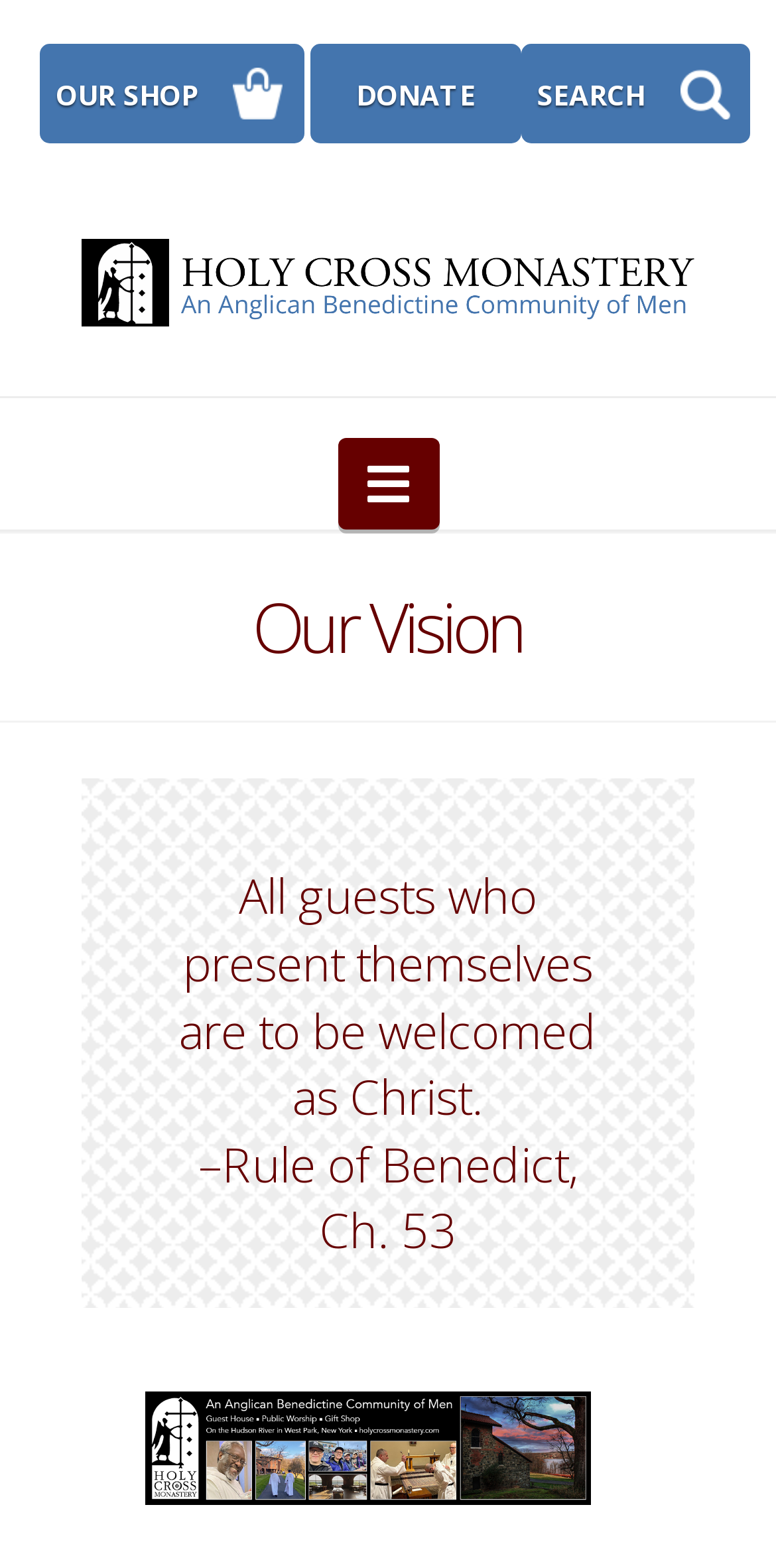Based on the image, provide a detailed and complete answer to the question: 
What is the name of the monastery?

I found the answer by looking at the link element with the text 'Holy Cross Monastery' and its corresponding image element with the same text, which suggests that it is the name of the monastery.